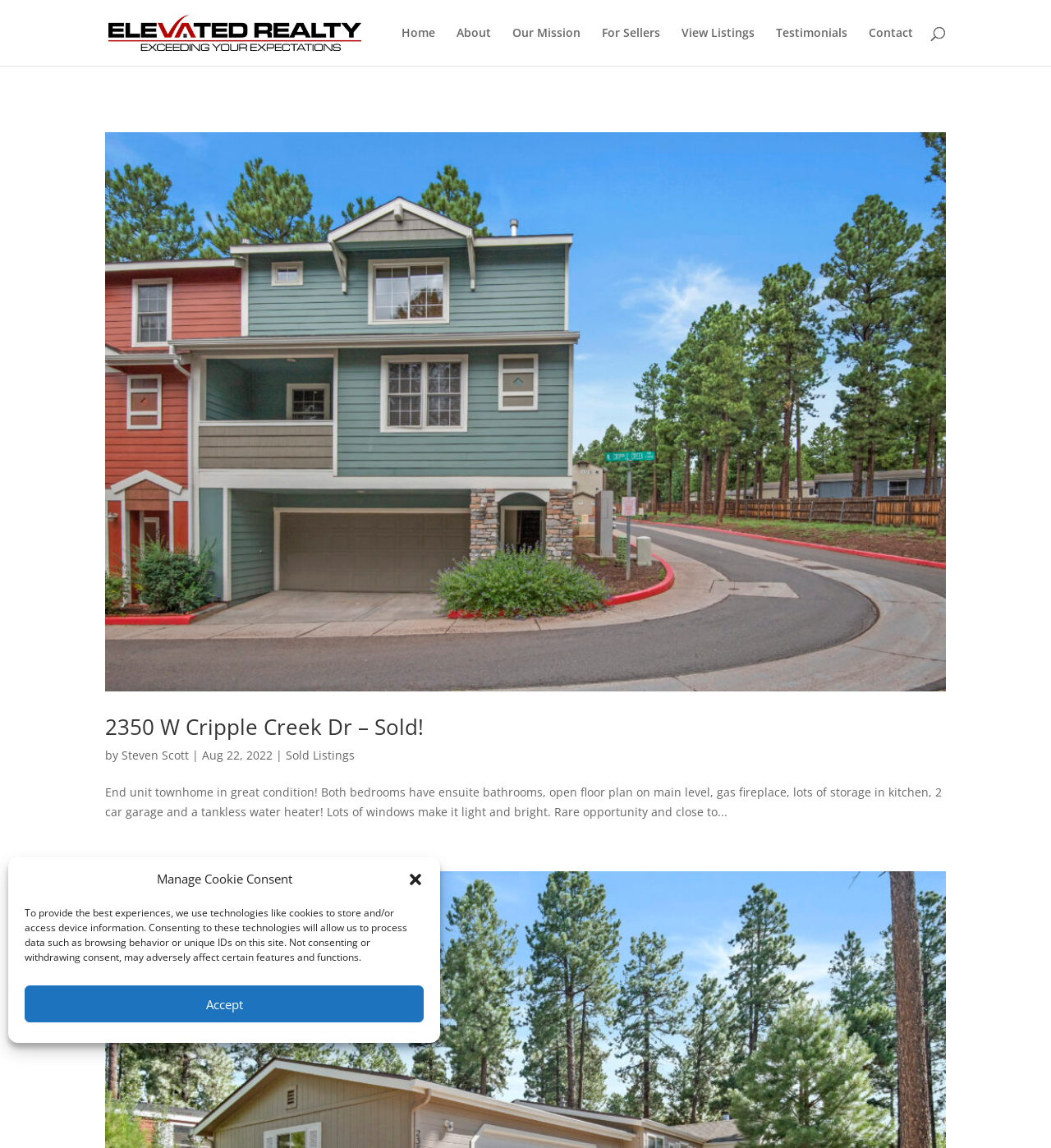What is the name of the realty company?
Please provide a single word or phrase as your answer based on the image.

Elevated Realty